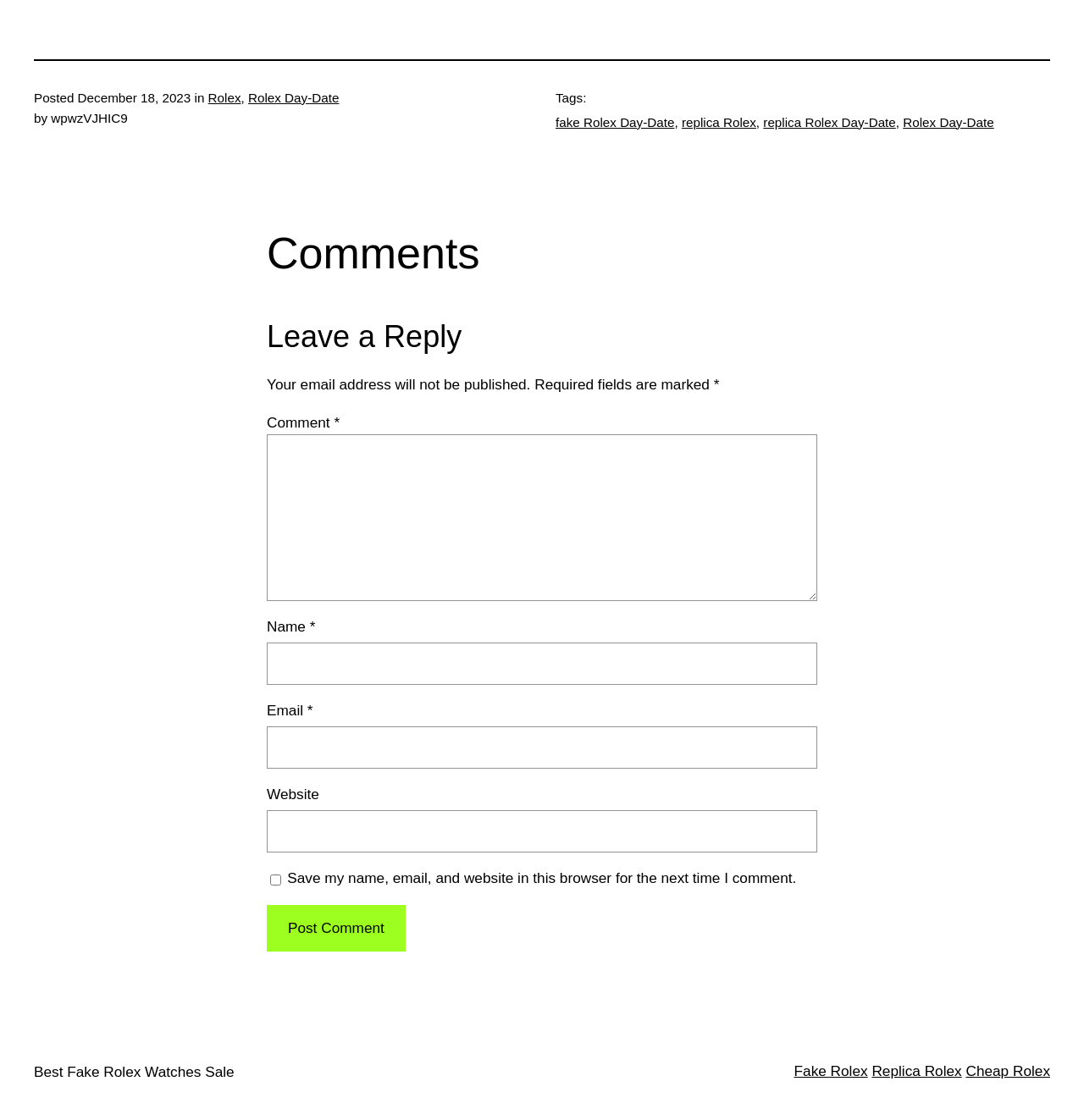Identify the bounding box coordinates for the UI element described as follows: fake Rolex Day-Date. Use the format (top-left x, top-left y, bottom-right x, bottom-right y) and ensure all values are floating point numbers between 0 and 1.

[0.512, 0.102, 0.622, 0.115]